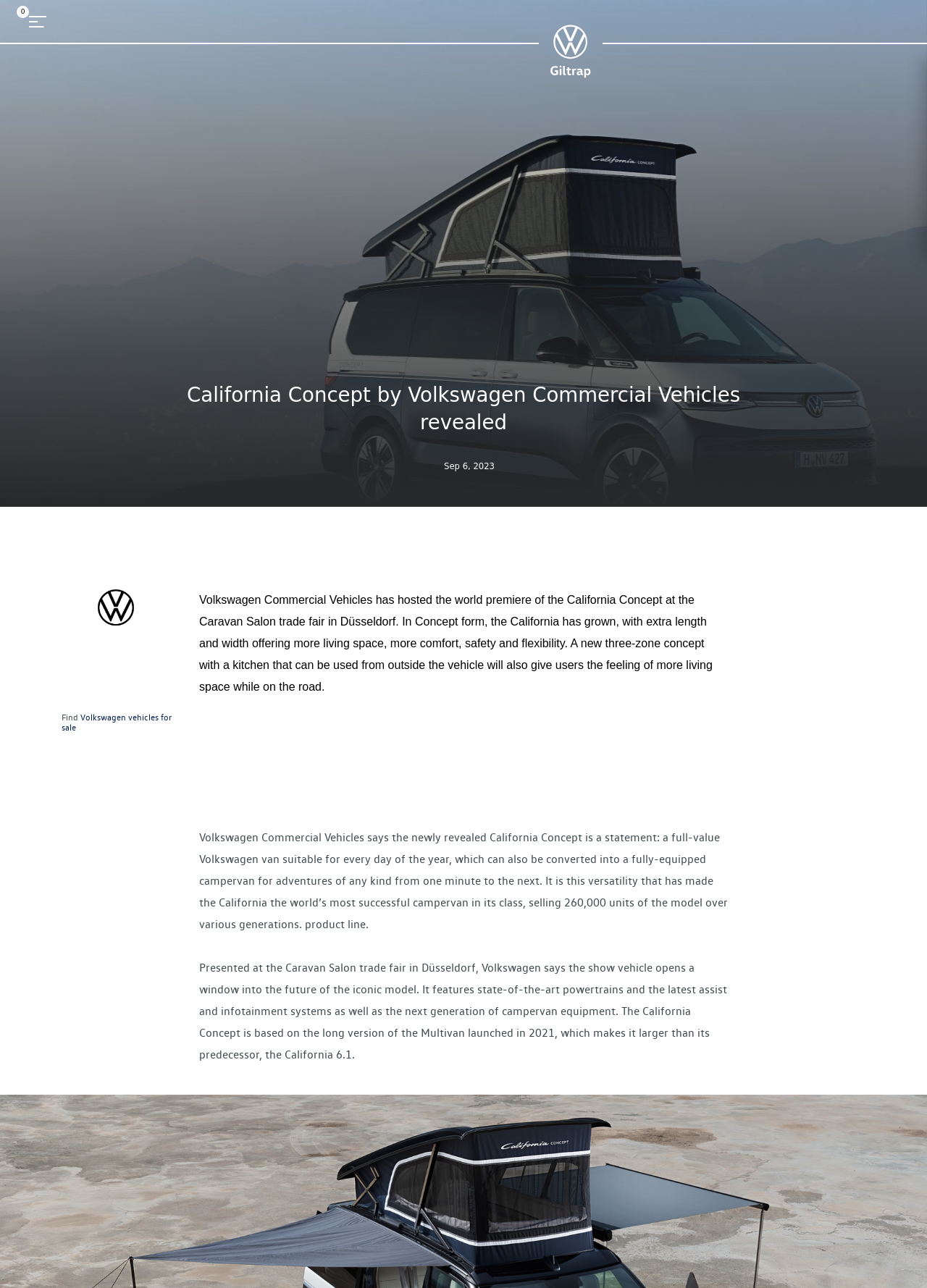What is the basis of the California Concept?
Utilize the image to construct a detailed and well-explained answer.

The webpage mentions that the California Concept is based on the long version of the Multivan launched in 2021, which makes it larger than its predecessor, the California 6.1.